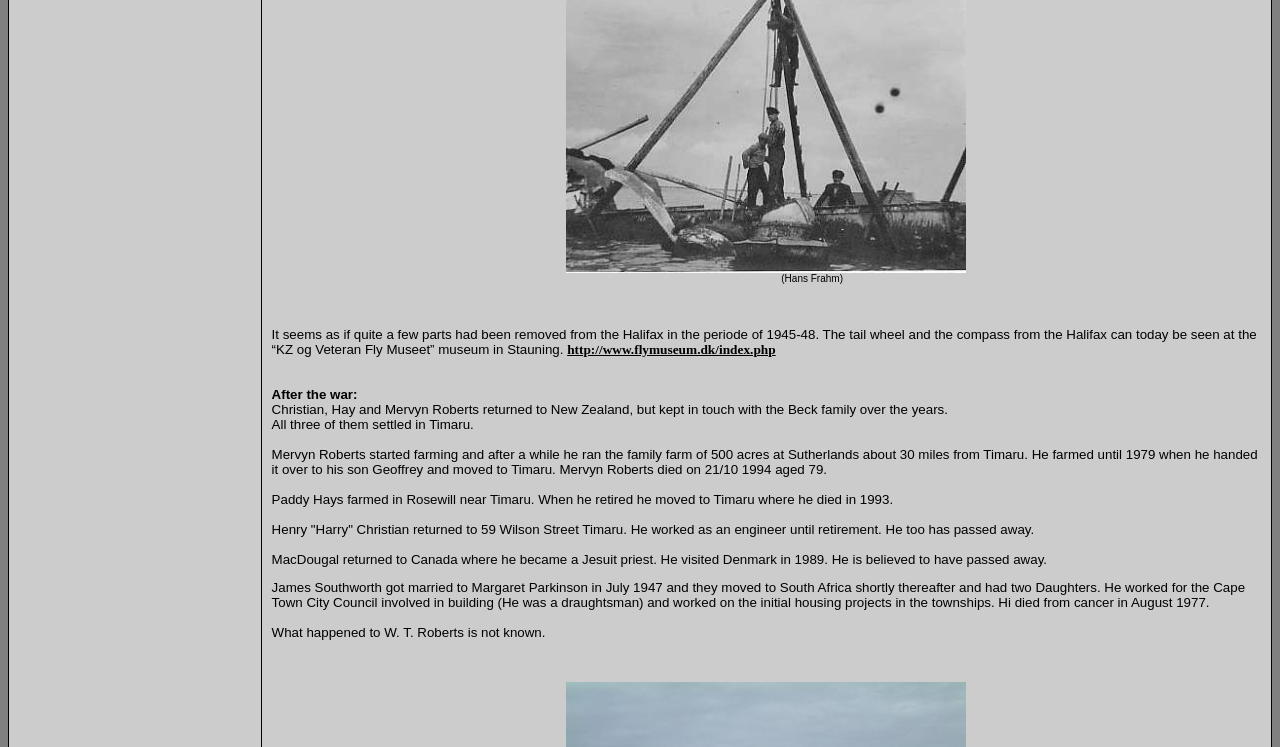Using the provided element description, identify the bounding box coordinates as (top-left x, top-left y, bottom-right x, bottom-right y). Ensure all values are between 0 and 1. Description: parent_node: Visit Eweka

None